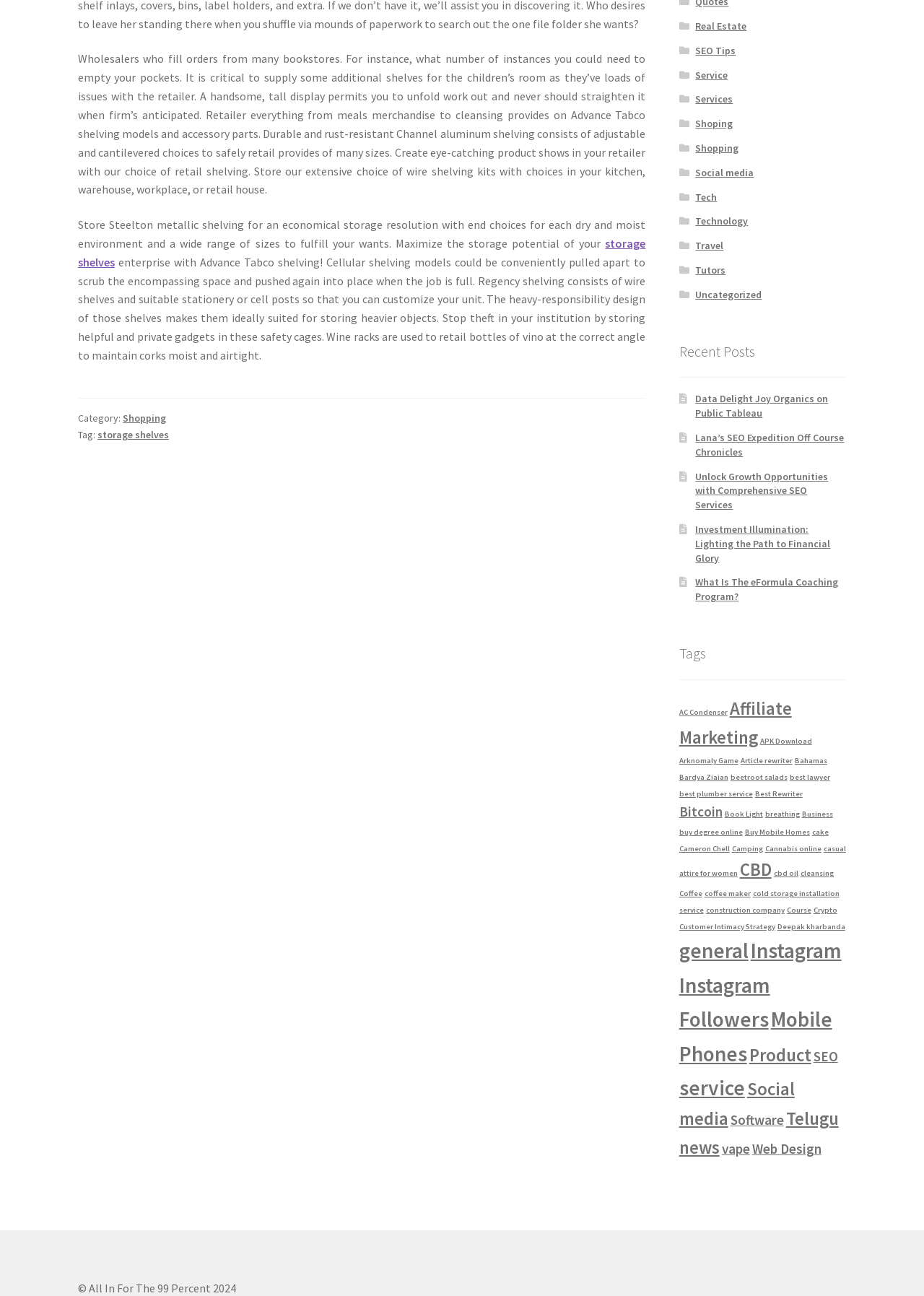Determine the bounding box coordinates of the element's region needed to click to follow the instruction: "Click on 'Data Delight Joy Organics on Public Tableau'". Provide these coordinates as four float numbers between 0 and 1, formatted as [left, top, right, bottom].

[0.753, 0.303, 0.896, 0.324]